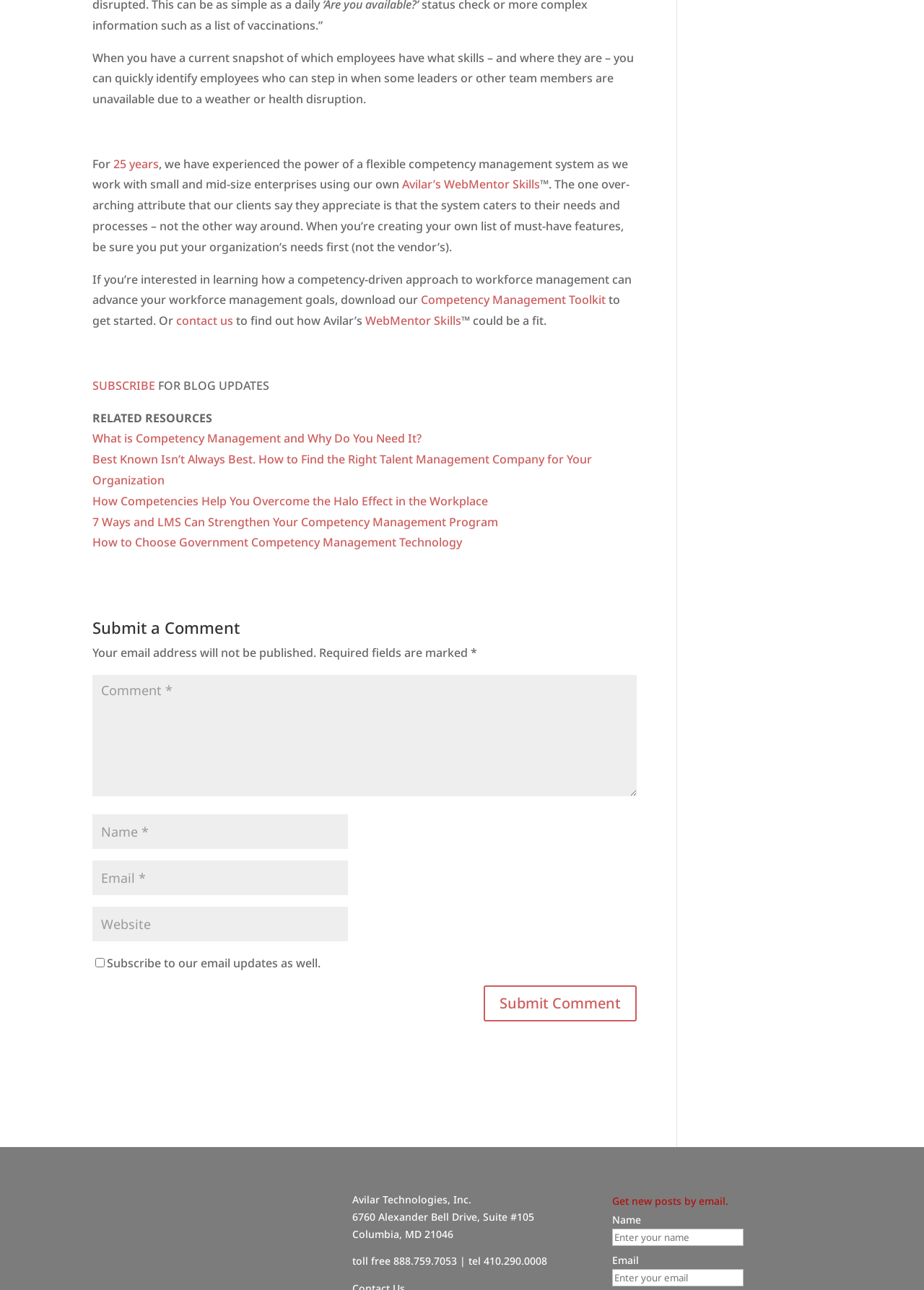Given the element description, predict the bounding box coordinates in the format (top-left x, top-left y, bottom-right x, bottom-right y), using floating point numbers between 0 and 1: How to Choose Comfortable Desks

None